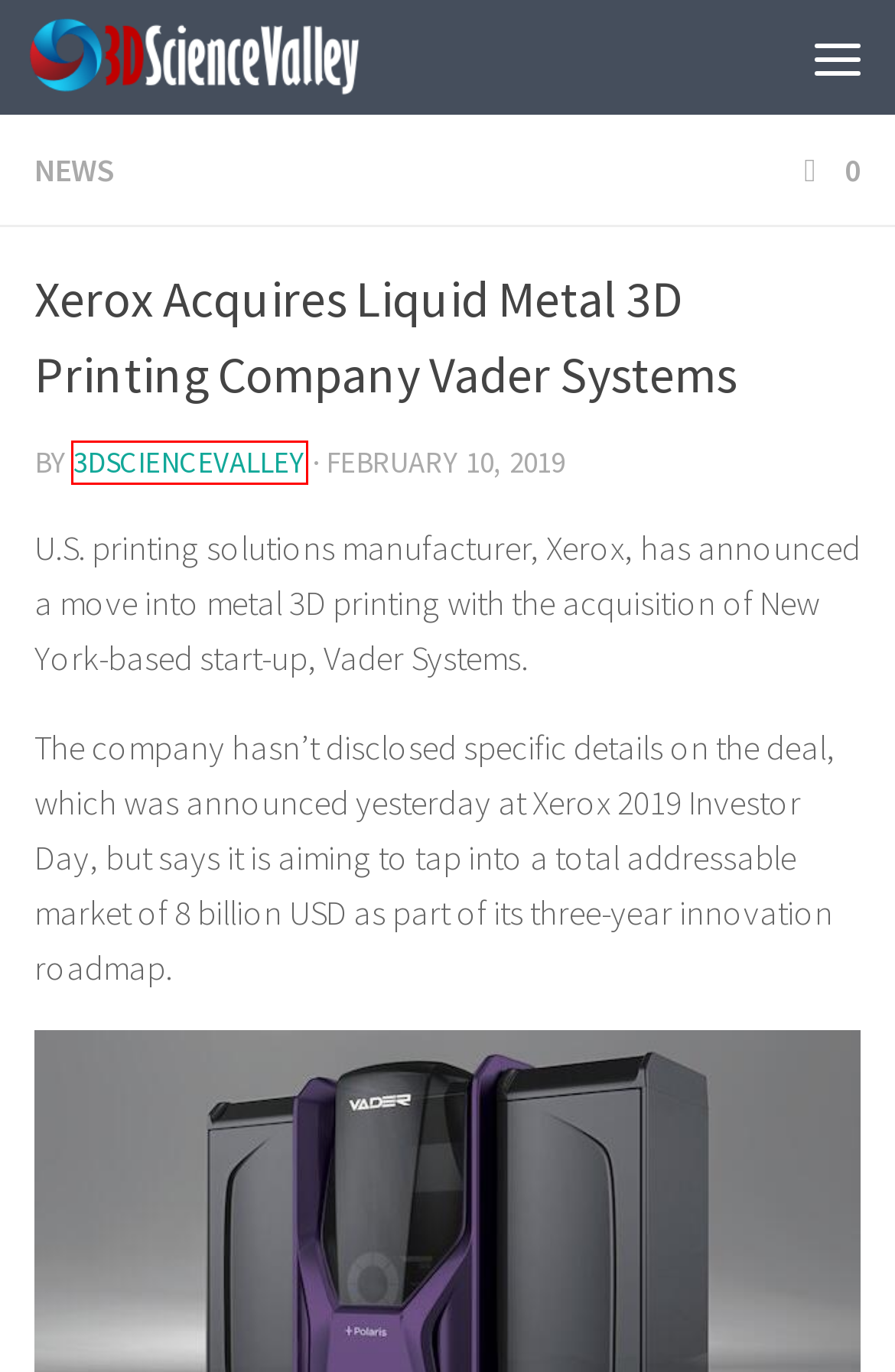You are provided with a screenshot of a webpage highlighting a UI element with a red bounding box. Choose the most suitable webpage description that matches the new page after clicking the element in the bounding box. Here are the candidates:
A. Remanufacture – 3D Science Valley
B. 3DScienceValley – 3D Science Valley
C. Locomotive – 3D Science Valley
D. 3D Science Valley – Insight into the infinite opportunities in 3D
E. Casting – 3D Science Valley
F. News – 3D Science Valley
G. Energy – 3D Science Valley
H. Xerox acquires liquid metal 3D printing company Vader Systems - TCT Magazine

B